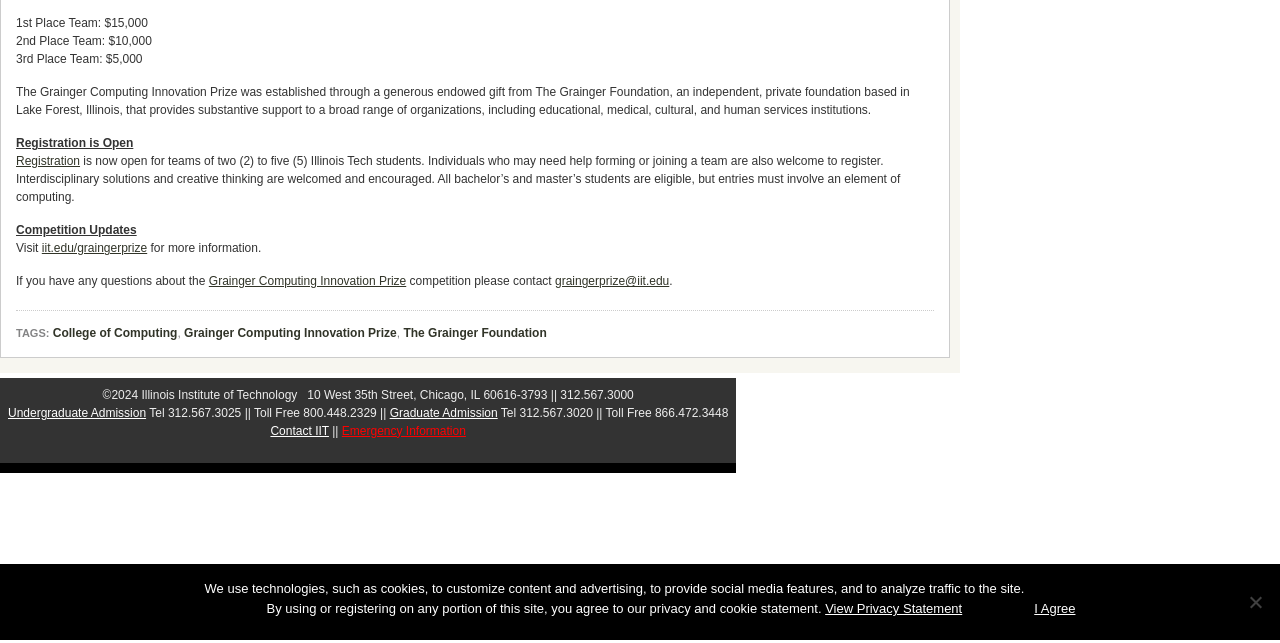Given the webpage screenshot, identify the bounding box of the UI element that matches this description: "Graduate Admission".

[0.304, 0.631, 0.389, 0.653]